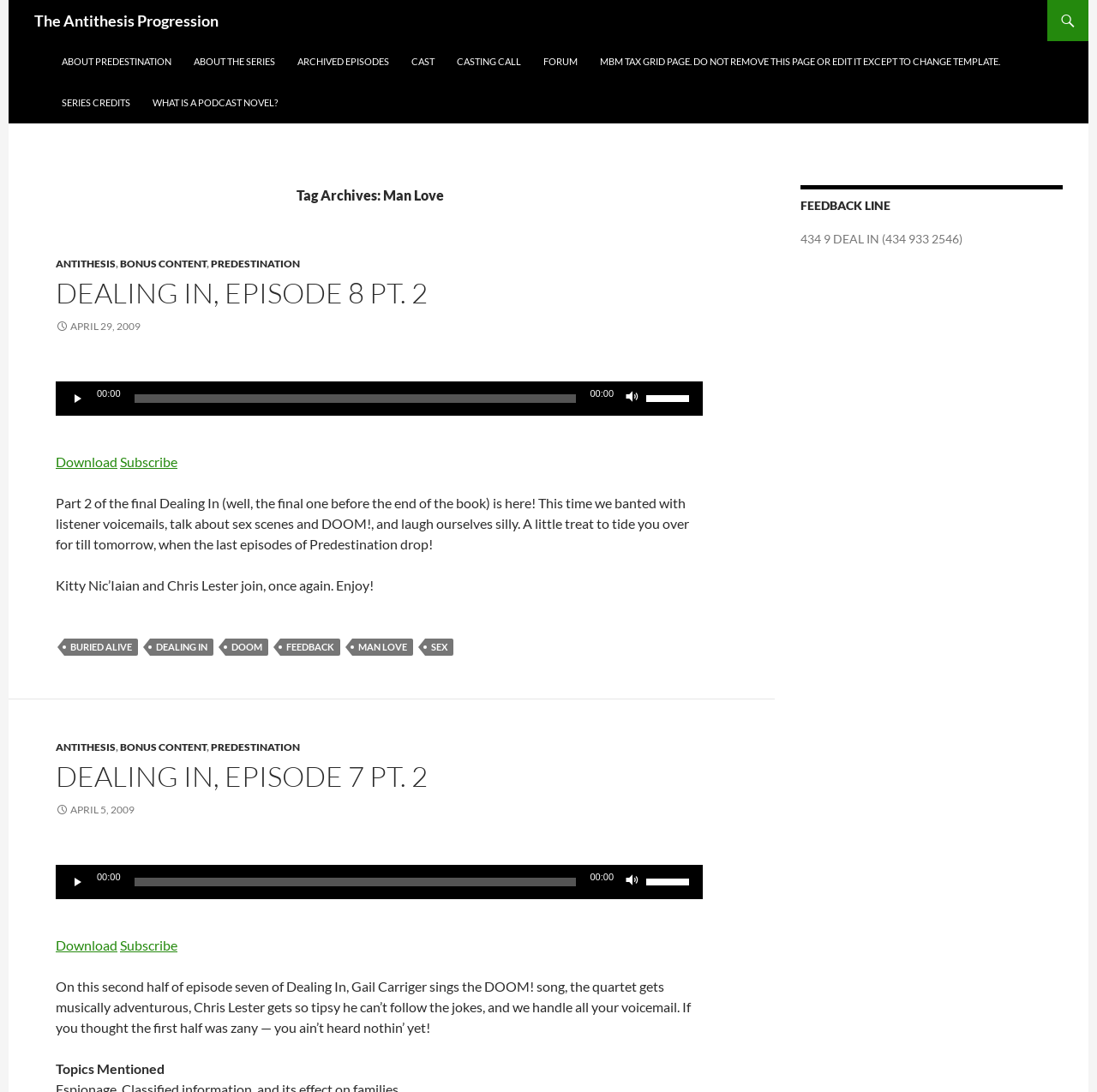Please find and generate the text of the main heading on the webpage.

The Antithesis Progression